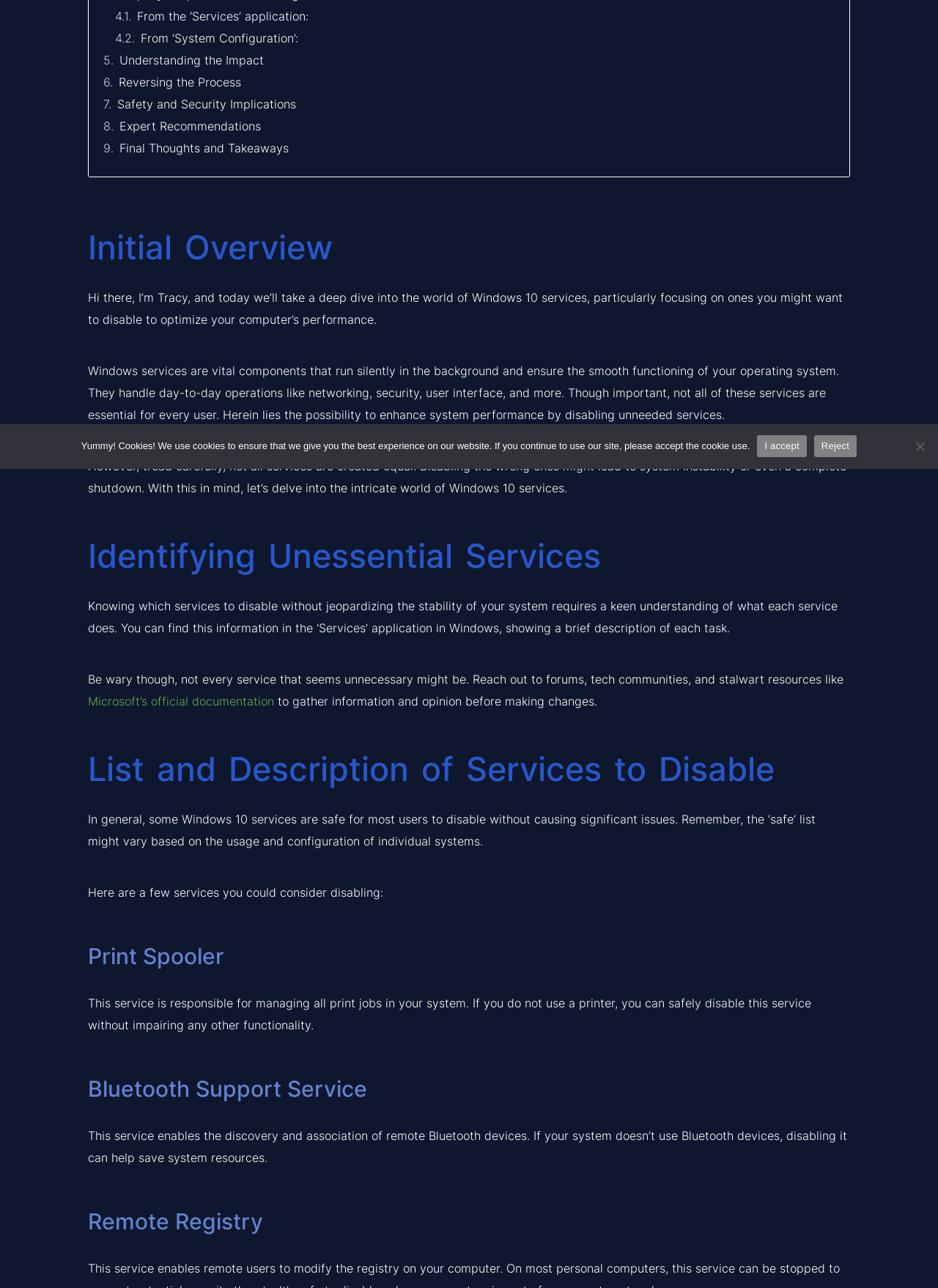Identify the bounding box coordinates for the UI element described by the following text: "I accept". Provide the coordinates as four float numbers between 0 and 1, in the format [left, top, right, bottom].

[0.807, 0.338, 0.86, 0.355]